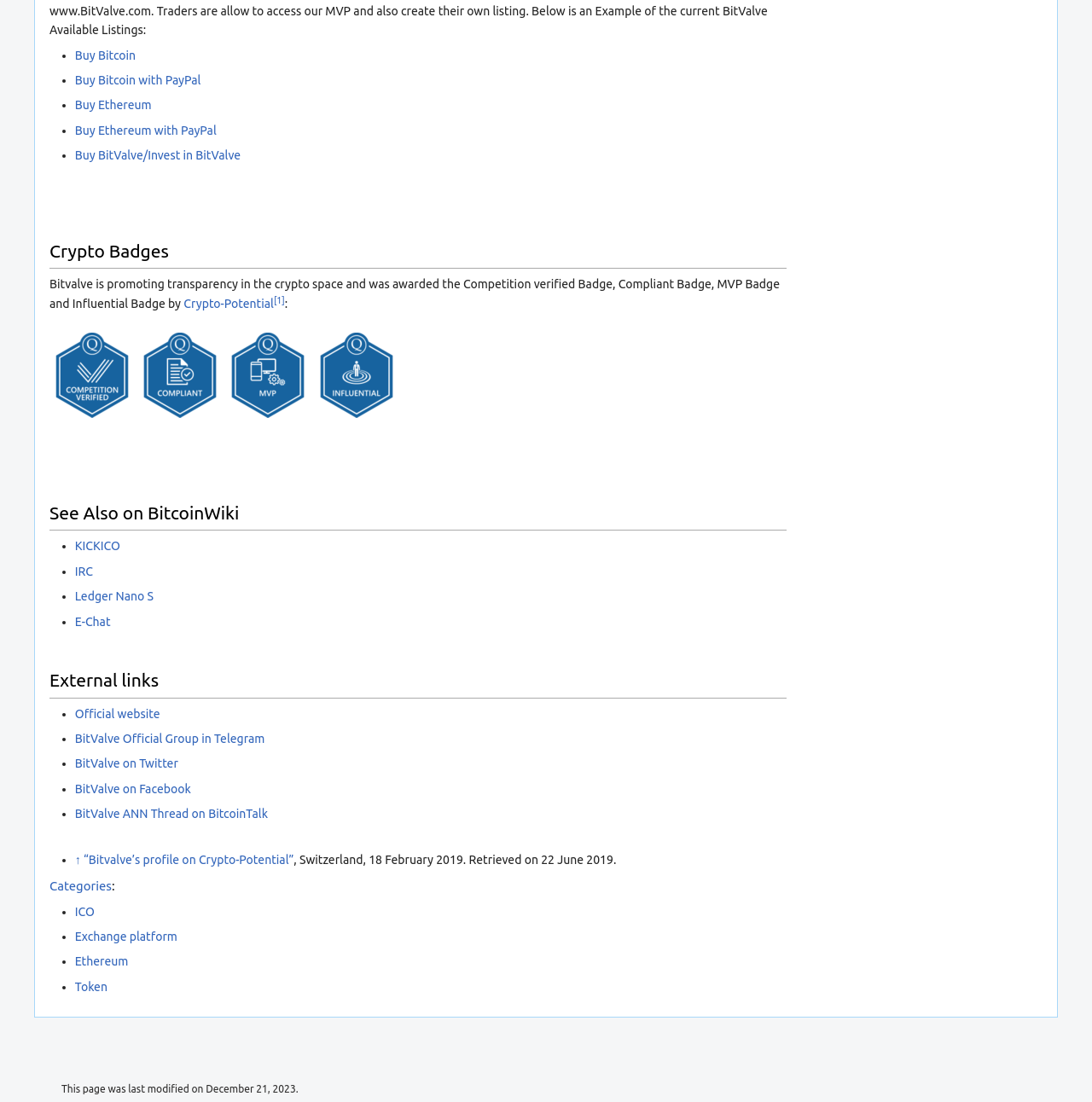Find the bounding box coordinates of the clickable area required to complete the following action: "See also KICKICO on BitcoinWiki".

[0.069, 0.489, 0.11, 0.502]